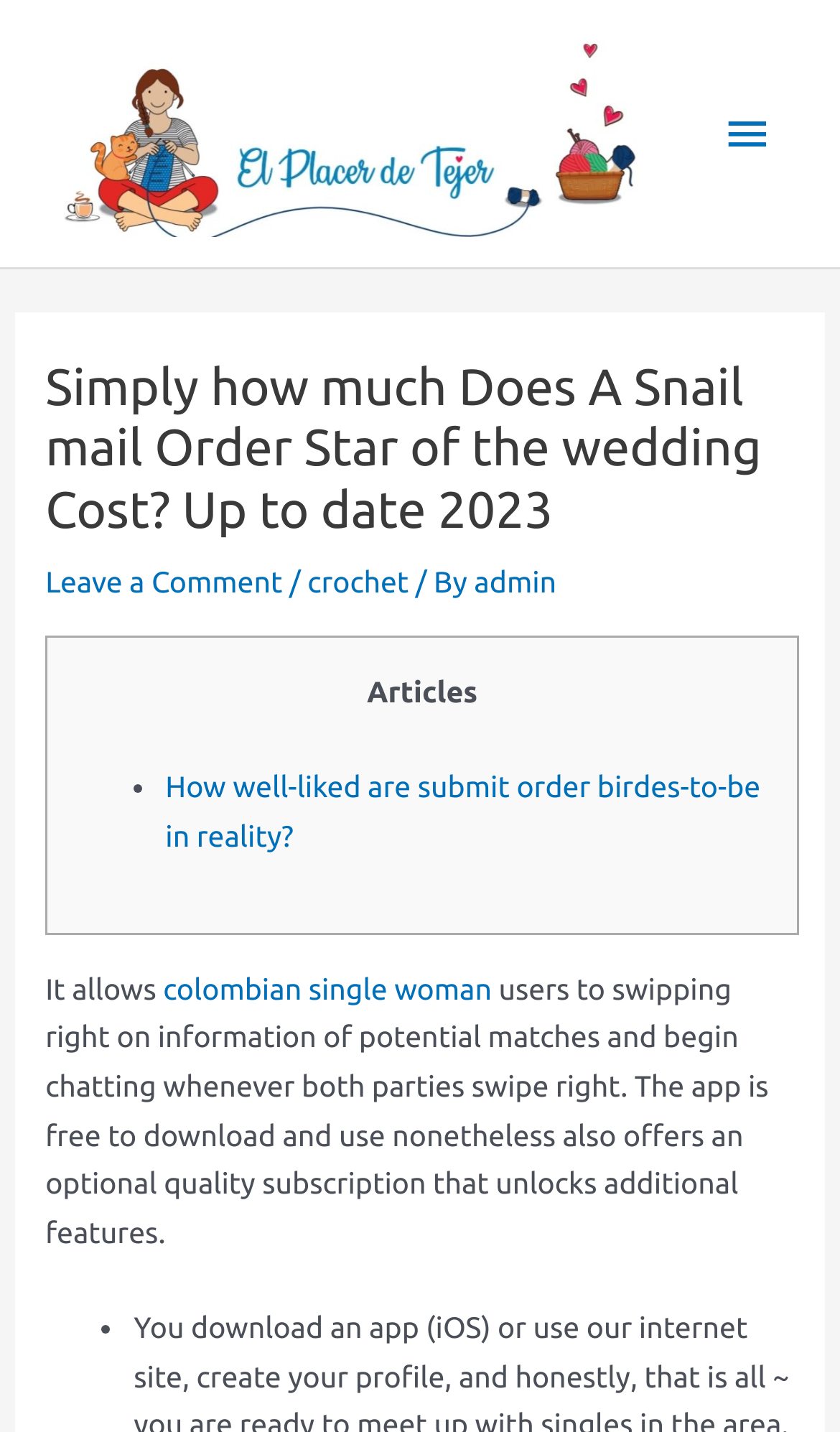Identify and generate the primary title of the webpage.

Simply how much Does A Snail mail Order Star of the wedding Cost? Up to date 2023